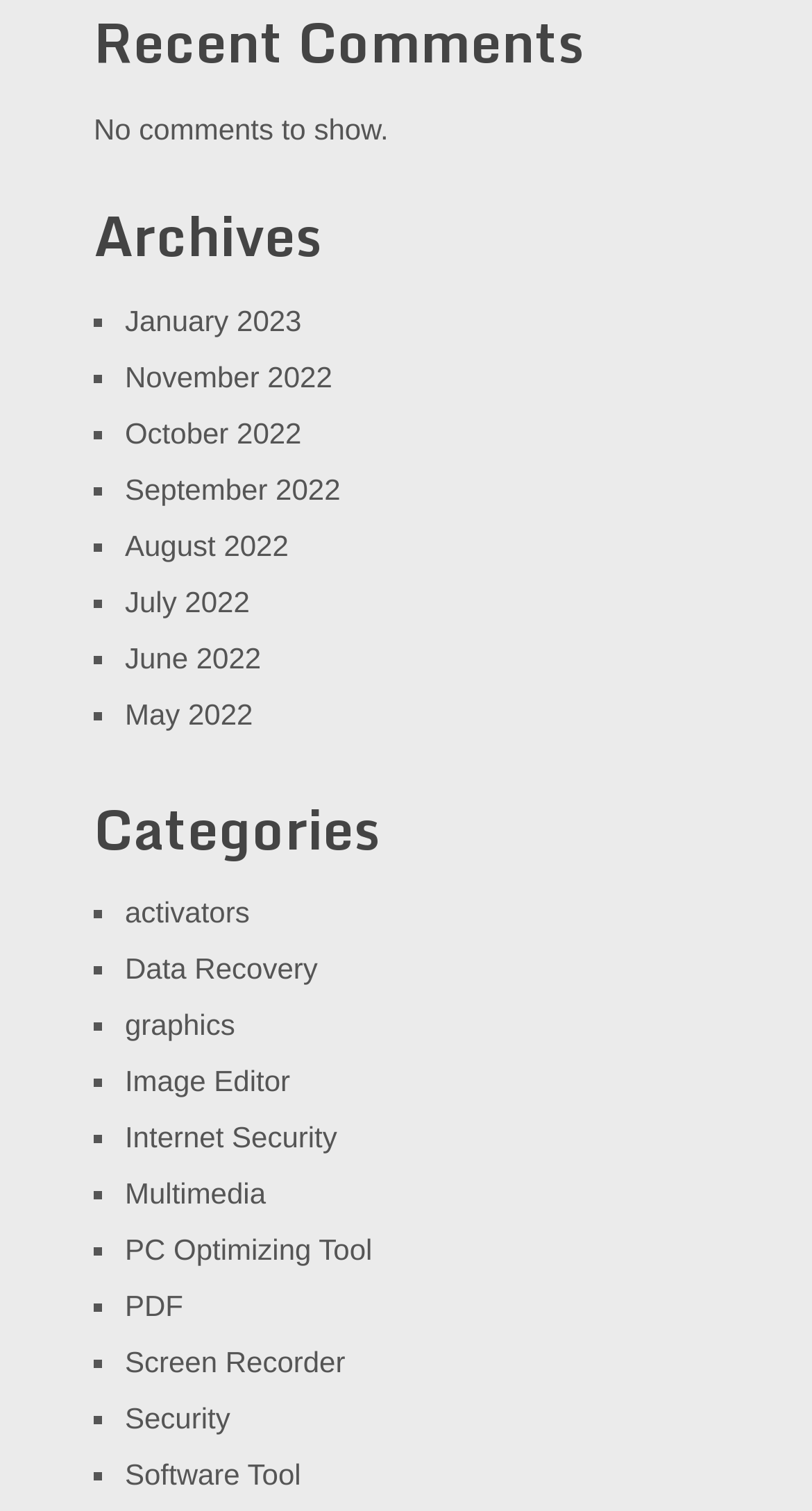Identify the bounding box coordinates of the element to click to follow this instruction: 'Explore Data Recovery category'. Ensure the coordinates are four float values between 0 and 1, provided as [left, top, right, bottom].

[0.154, 0.63, 0.391, 0.652]